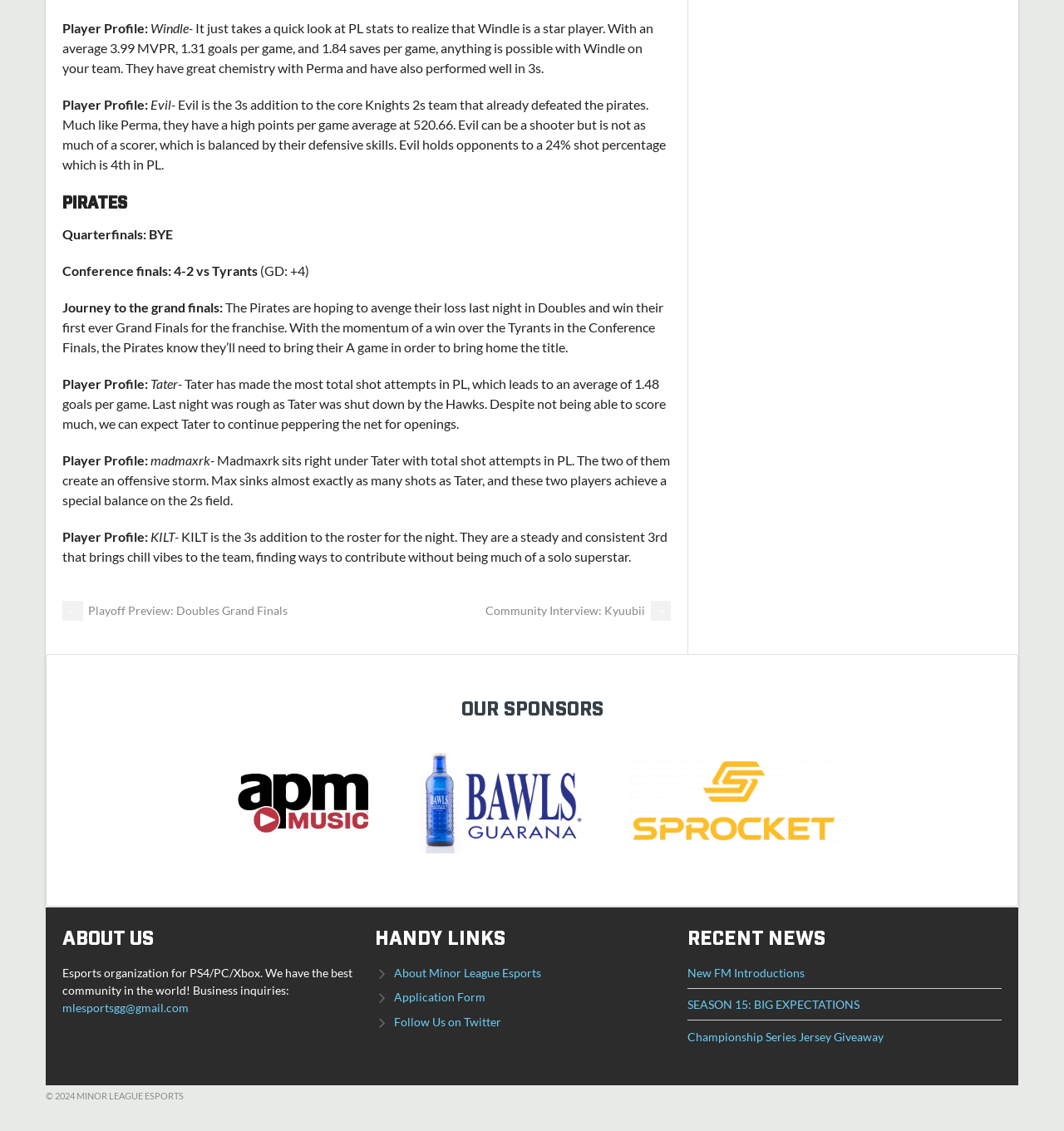What is the result of the Conference finals for the Pirates?
Using the information from the image, give a concise answer in one word or a short phrase.

4-2 vs Tyrants